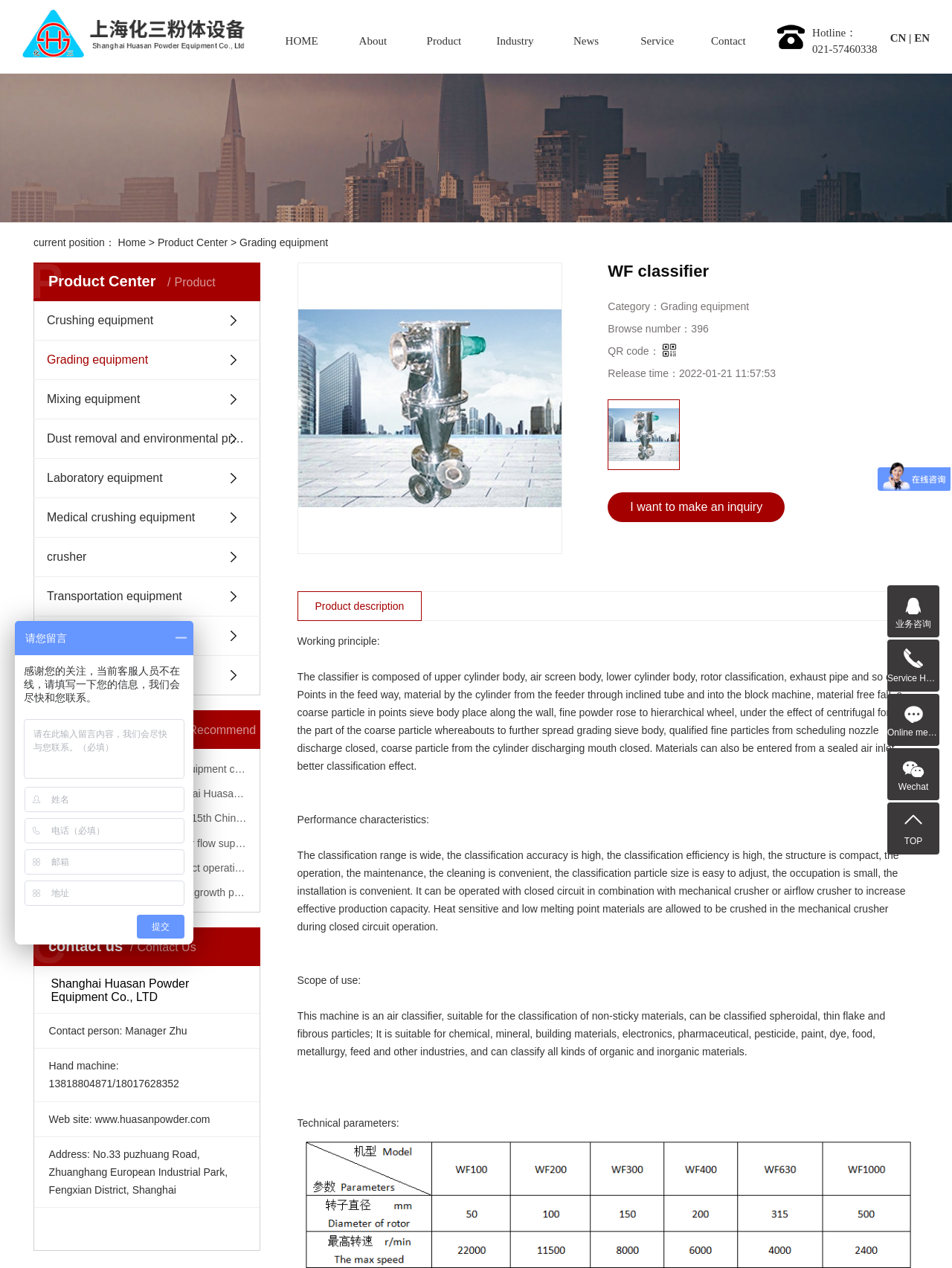Please identify the bounding box coordinates of the element's region that needs to be clicked to fulfill the following instruction: "Click the 'WF classifier' link". The bounding box coordinates should consist of four float numbers between 0 and 1, i.e., [left, top, right, bottom].

[0.313, 0.208, 0.589, 0.436]